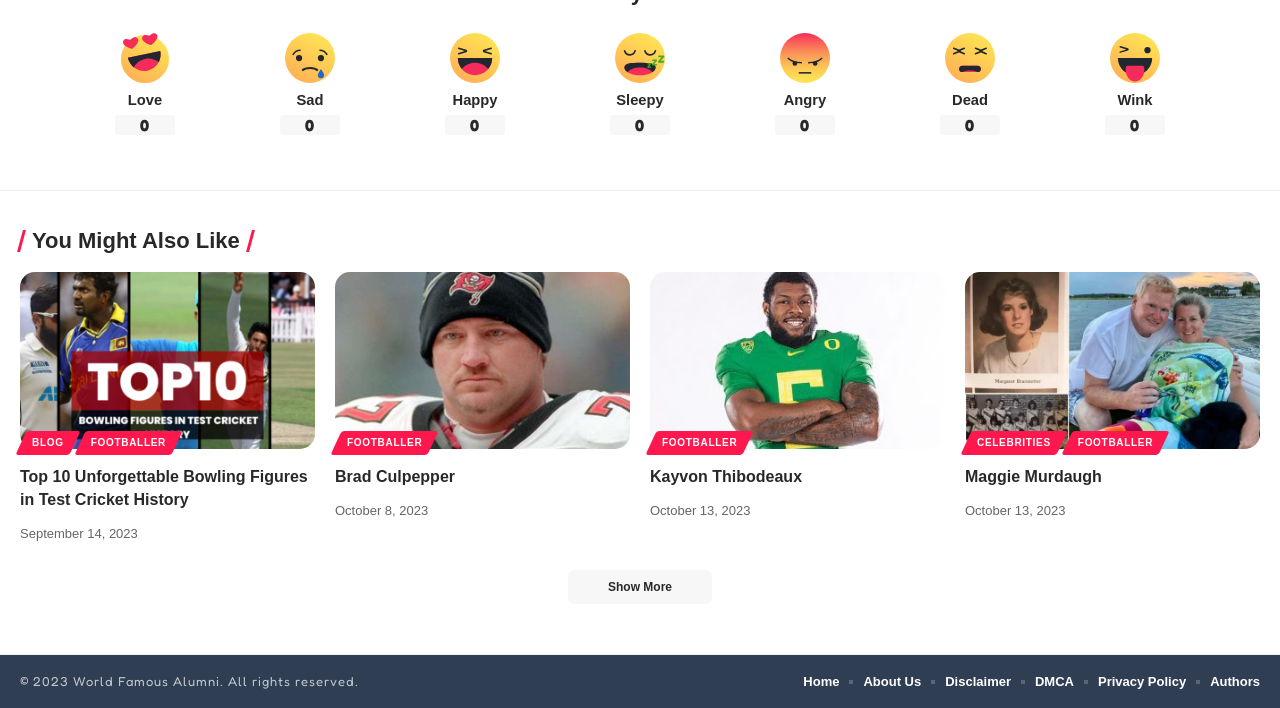Locate the bounding box of the UI element based on this description: "Celebrities". Provide four float numbers between 0 and 1 as [left, top, right, bottom].

[0.754, 0.609, 0.83, 0.643]